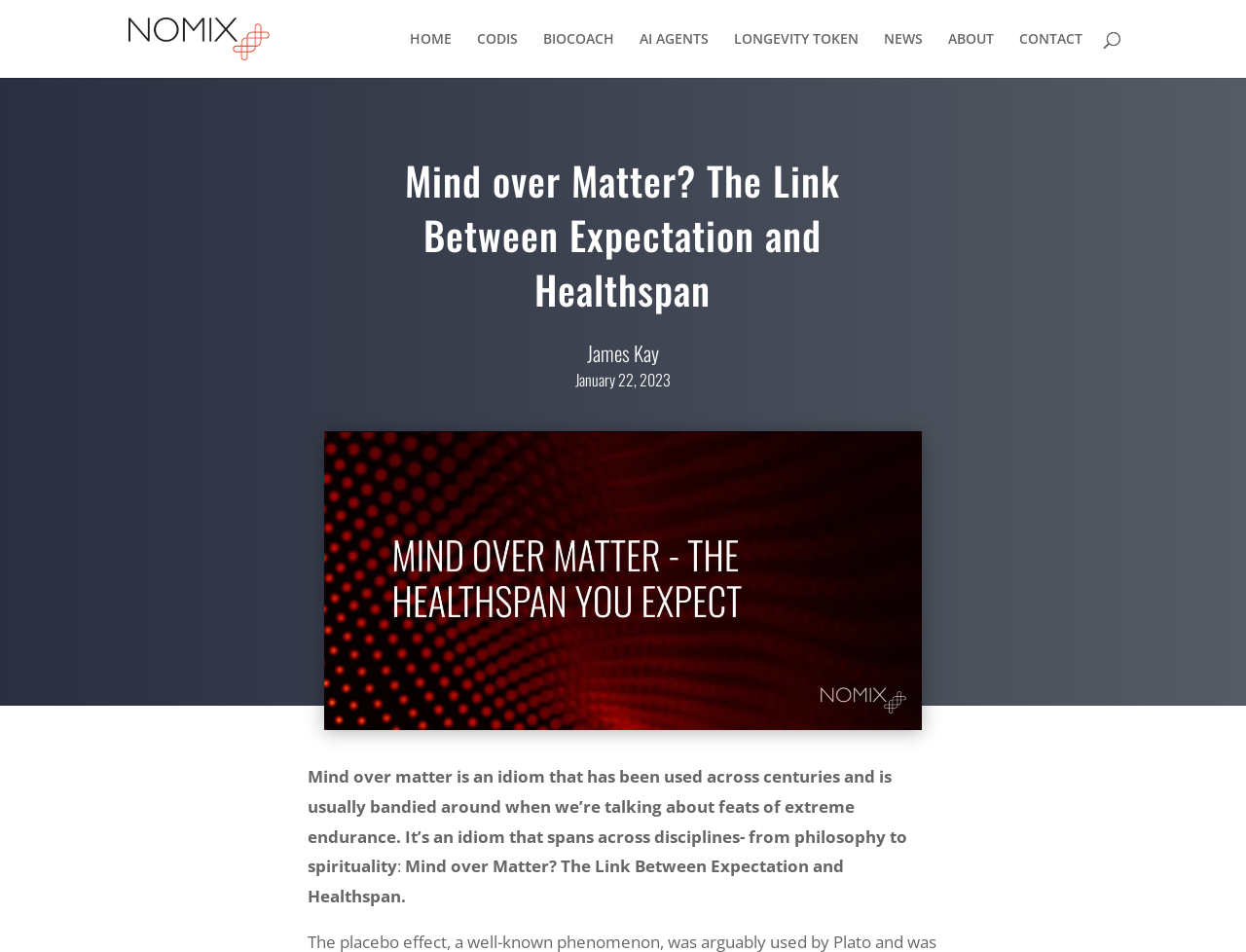Find the bounding box coordinates for the area you need to click to carry out the instruction: "click on NOMIX". The coordinates should be four float numbers between 0 and 1, indicated as [left, top, right, bottom].

[0.103, 0.029, 0.216, 0.049]